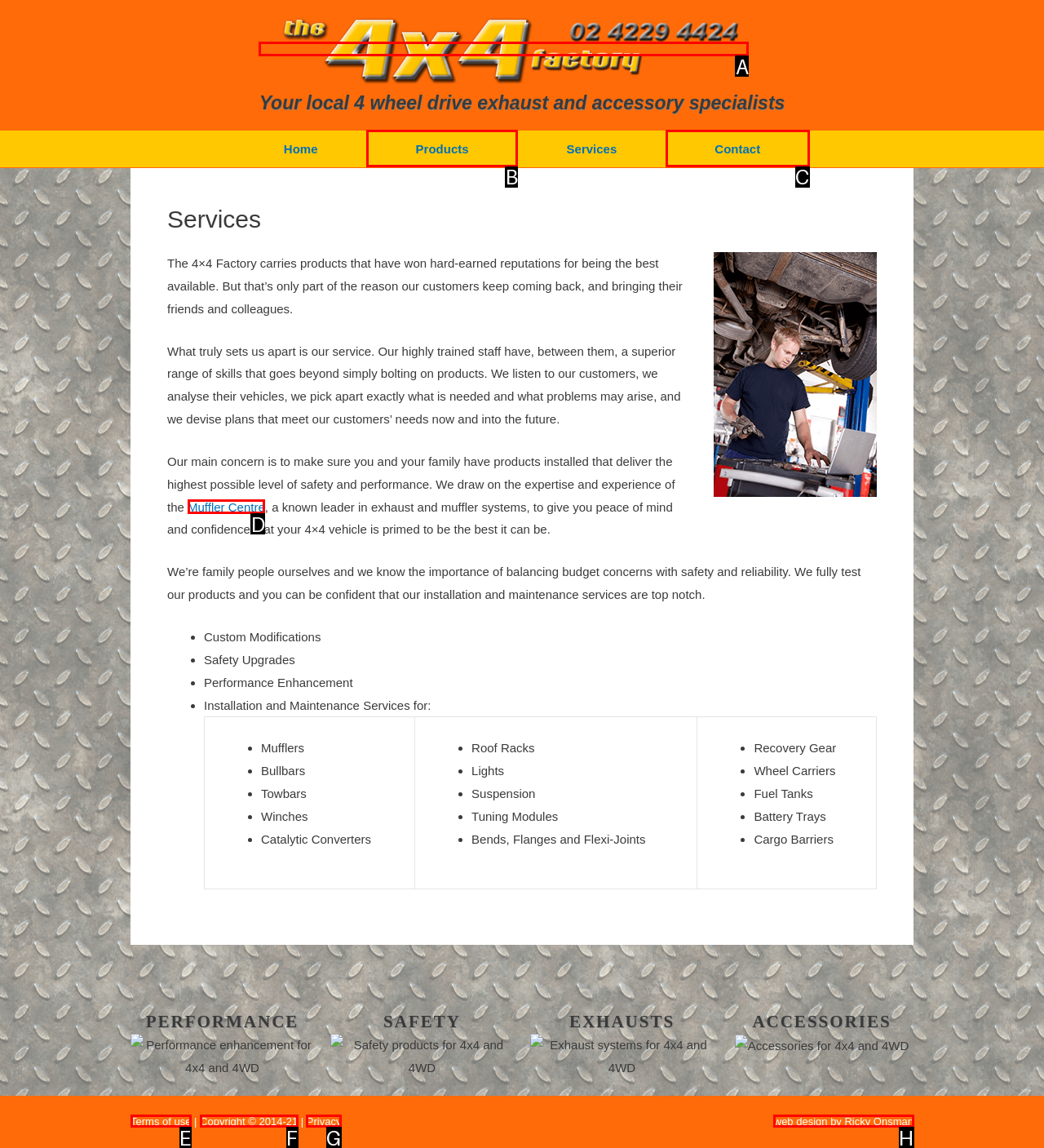Which lettered option should be clicked to perform the following task: Click on the 'Terms of use' link
Respond with the letter of the appropriate option.

E